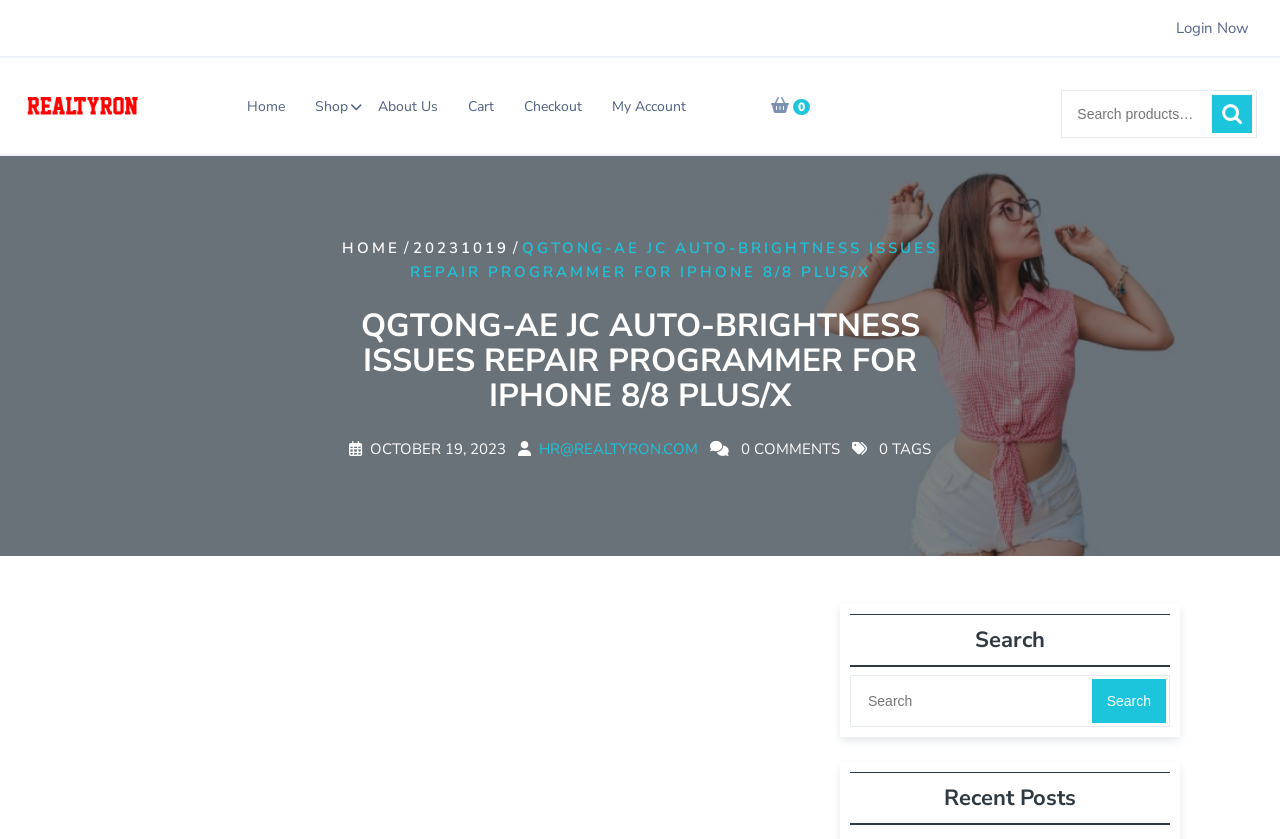Identify and provide the main heading of the webpage.

QGTONG-AE JC Auto-Brightness issues Repair Programmer for iPhone 8/8 Plus/X